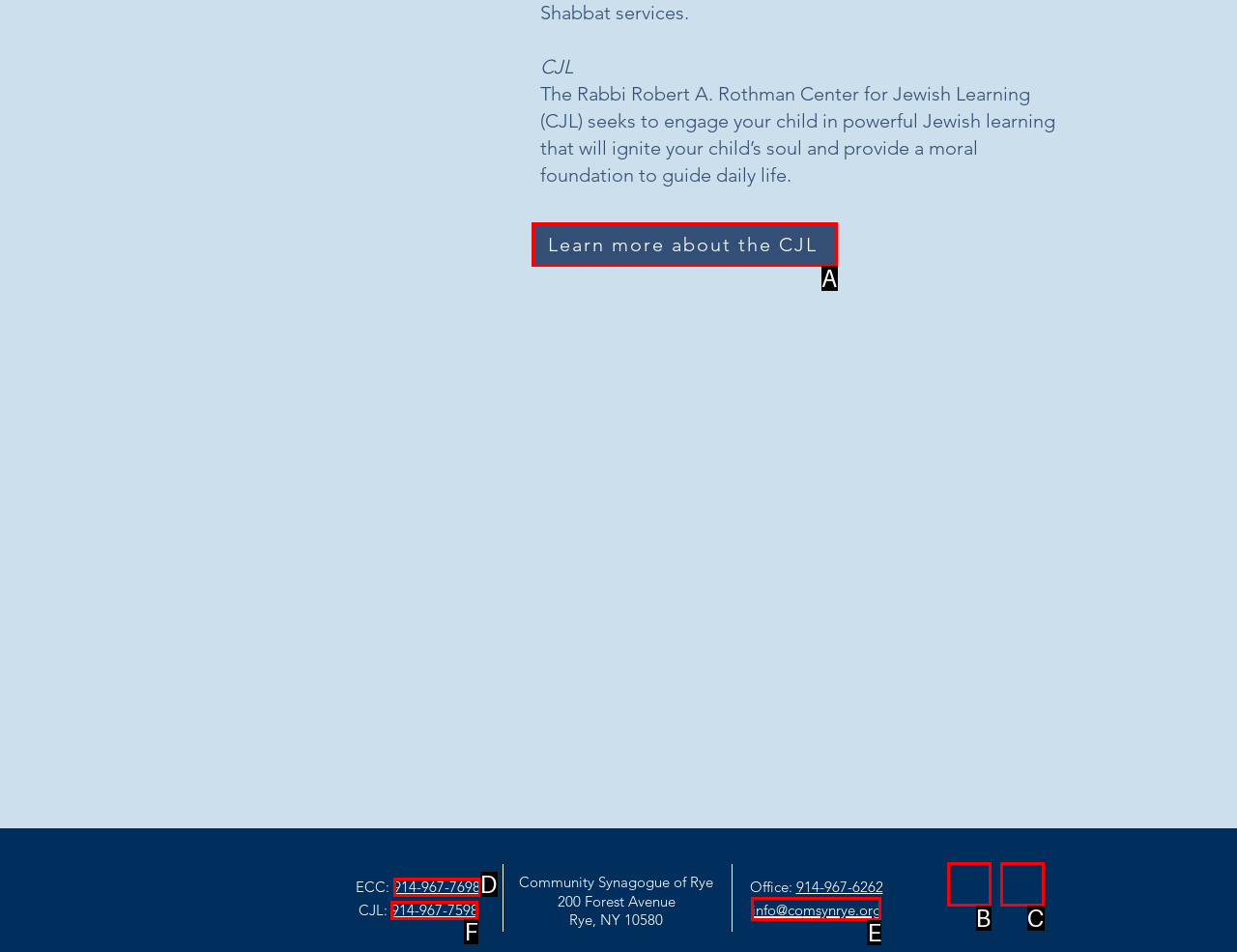Determine the UI element that matches the description: Learn more about the CJL
Answer with the letter from the given choices.

A